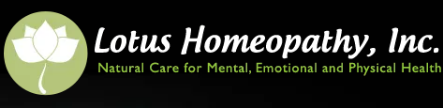Write a descriptive caption for the image, covering all notable aspects.

The image features the logo of "Lotus Homeopathy, Inc.," prominently displaying the name in stylized text. Accompanying the name are the words "Natural Care for Mental, Emotional and Physical Health," emphasizing the holistic approach of the organization. The logo is framed by a soothing green background, suggesting a connection to nature and wellness, which aligns with the principles of homeopathy. This imagery reflects the company's commitment to providing natural remedies and support for various health concerns.